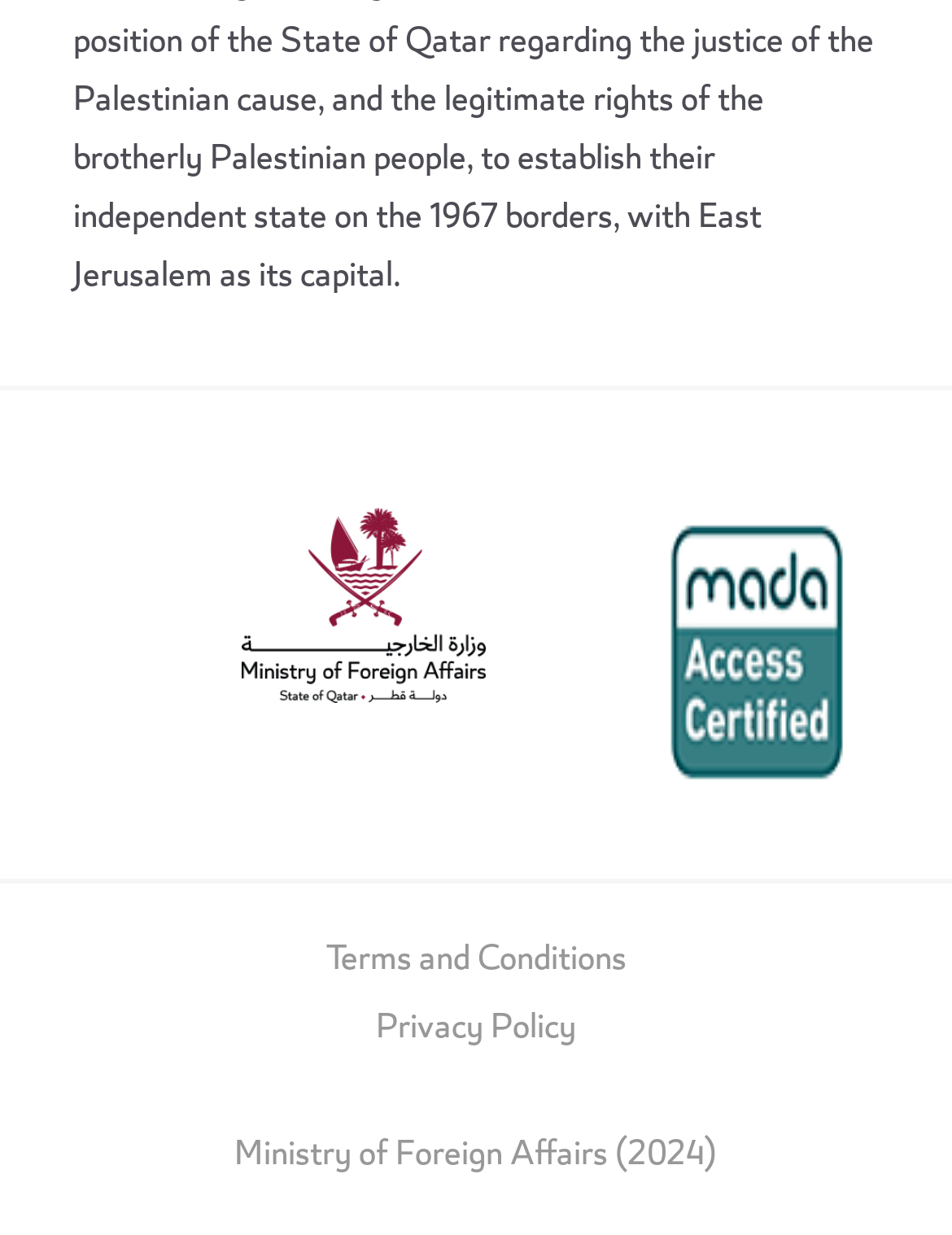Identify and provide the bounding box for the element described by: "Privacy Policy".

[0.395, 0.811, 0.605, 0.858]